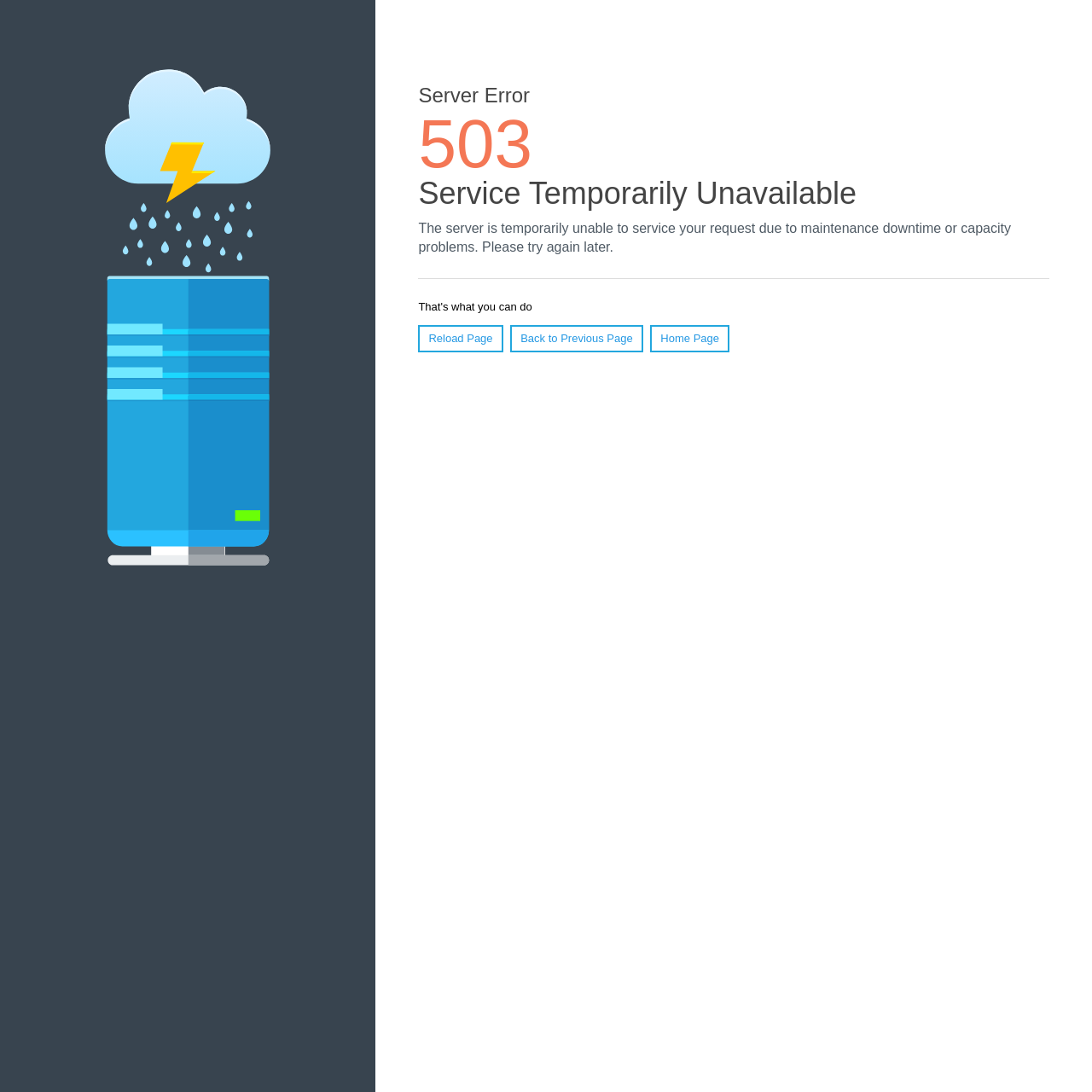What is the recommended action?
Give a comprehensive and detailed explanation for the question.

The question can be answered by looking at the static text 'The server is temporarily unable to service your request due to maintenance downtime or capacity problems. Please try again later.' which suggests that the user should try again later.